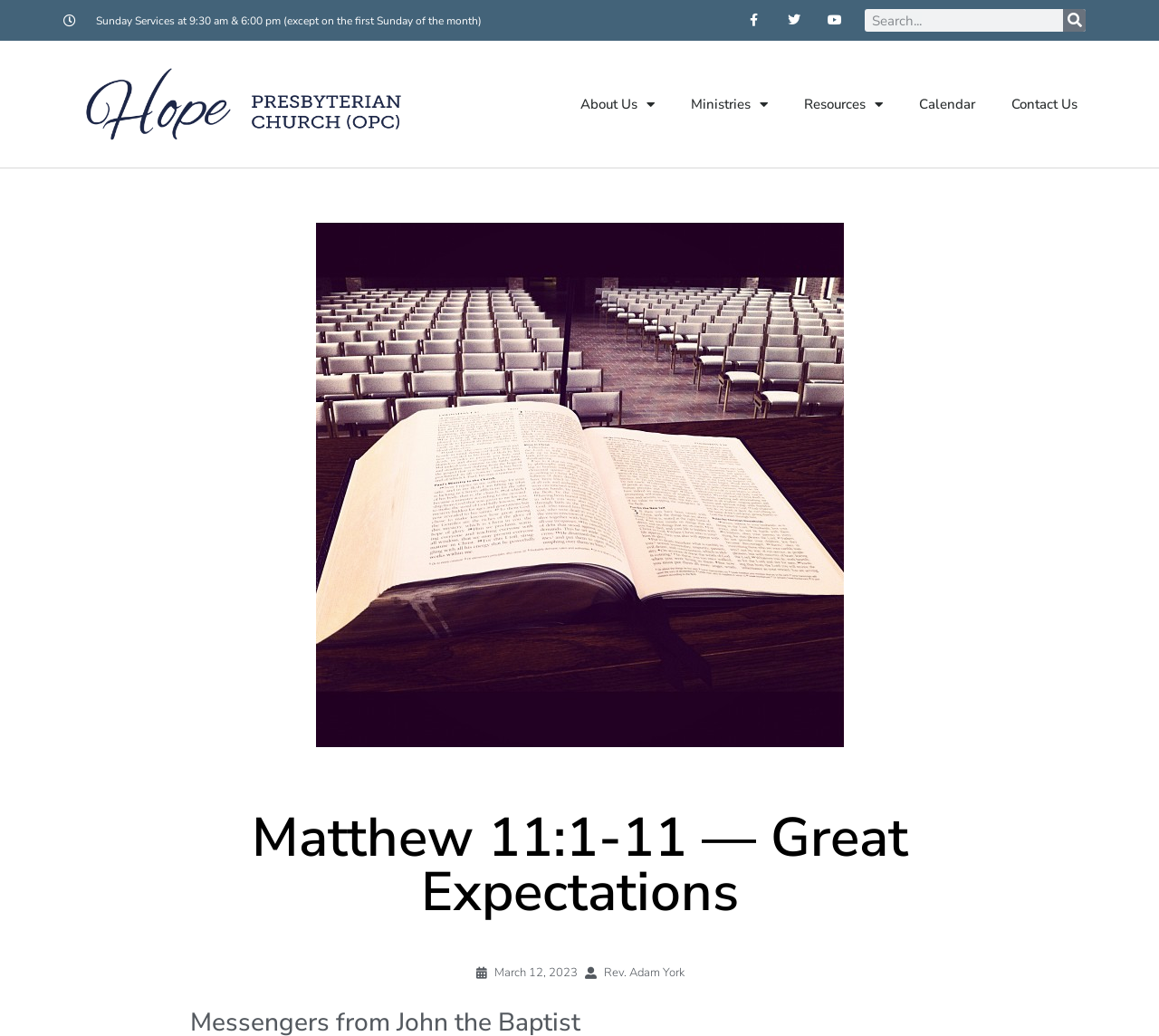Specify the bounding box coordinates of the element's area that should be clicked to execute the given instruction: "Go to About Us page". The coordinates should be four float numbers between 0 and 1, i.e., [left, top, right, bottom].

[0.485, 0.039, 0.58, 0.162]